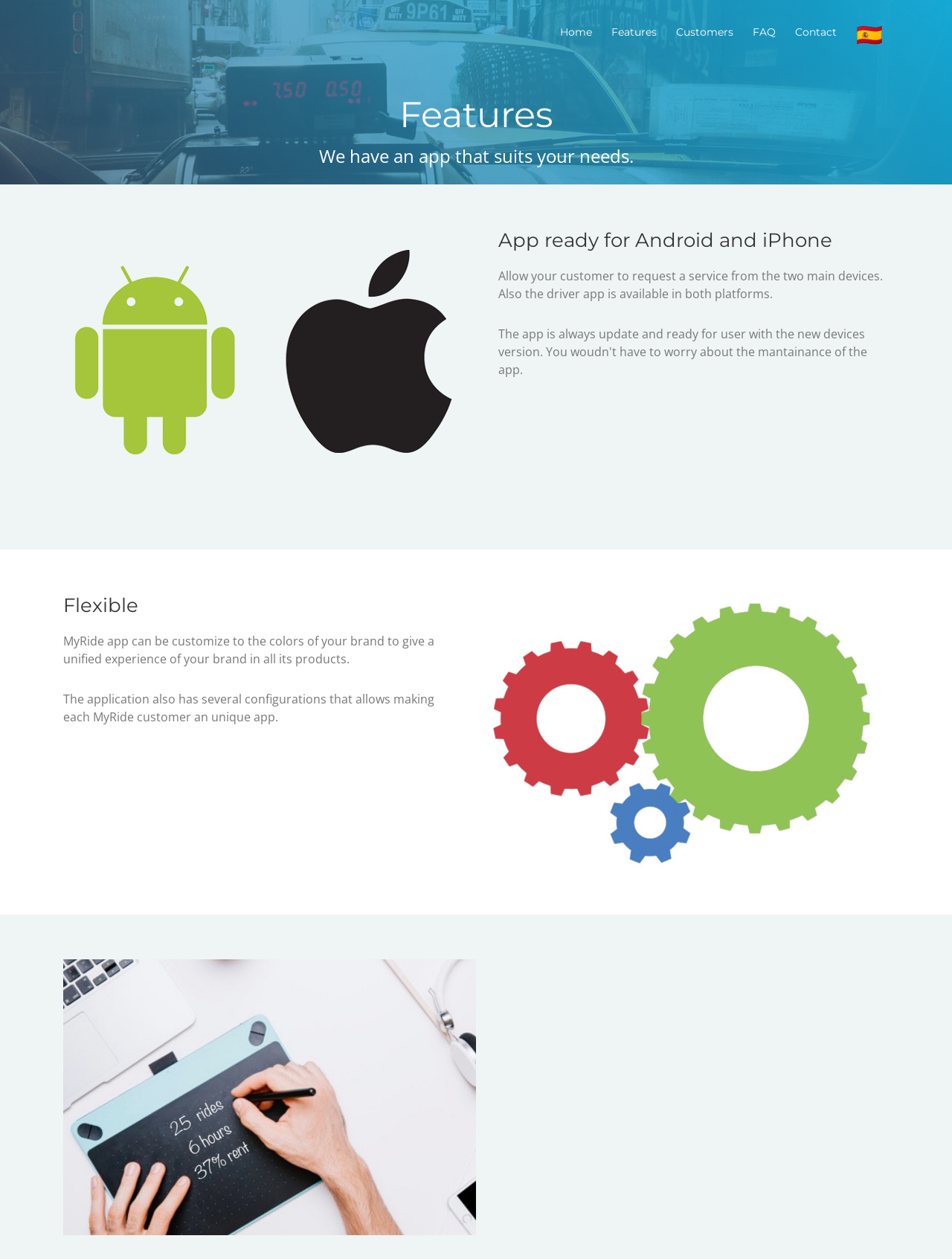How many main devices can customers request a service from?
Provide an in-depth answer to the question, covering all aspects.

According to the StaticText element 'Allow your customer to request a service from the two main devices.', customers can request a service from two main devices, Android and iPhone.